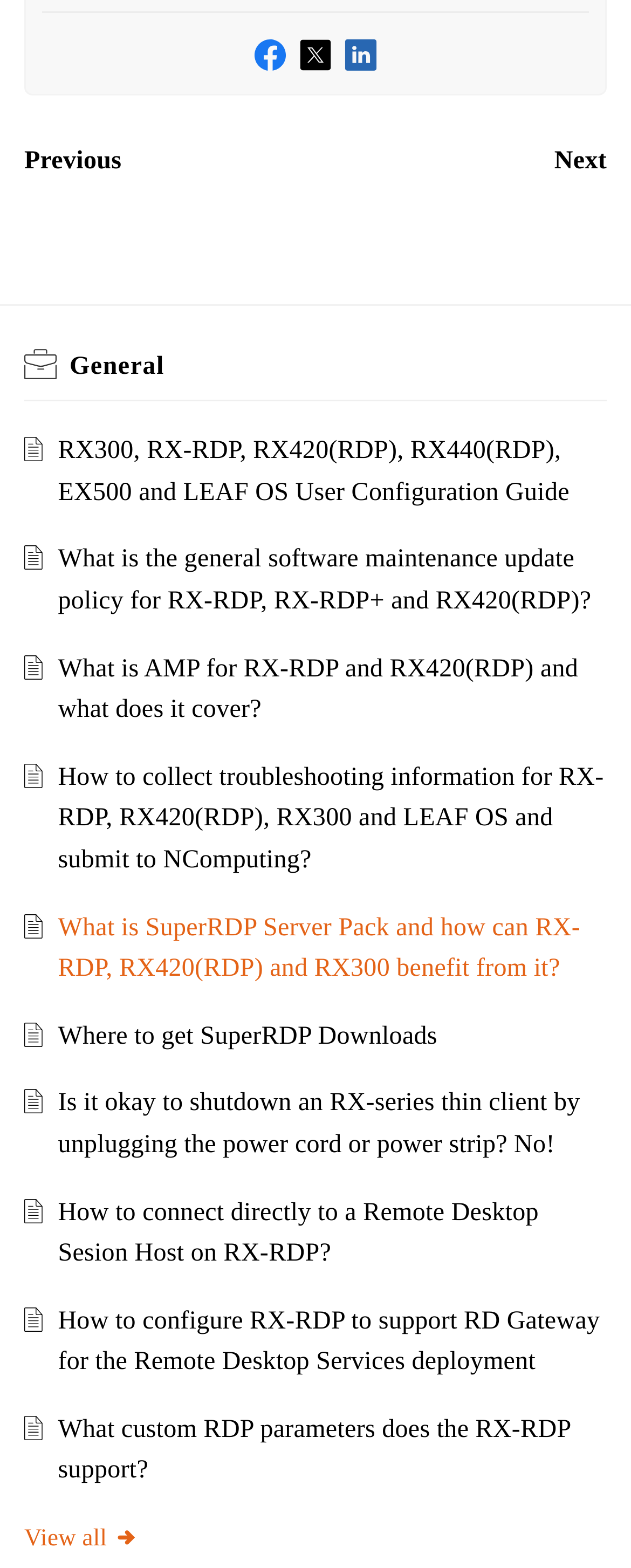Please specify the bounding box coordinates of the clickable region necessary for completing the following instruction: "View all". The coordinates must consist of four float numbers between 0 and 1, i.e., [left, top, right, bottom].

[0.038, 0.973, 0.221, 0.99]